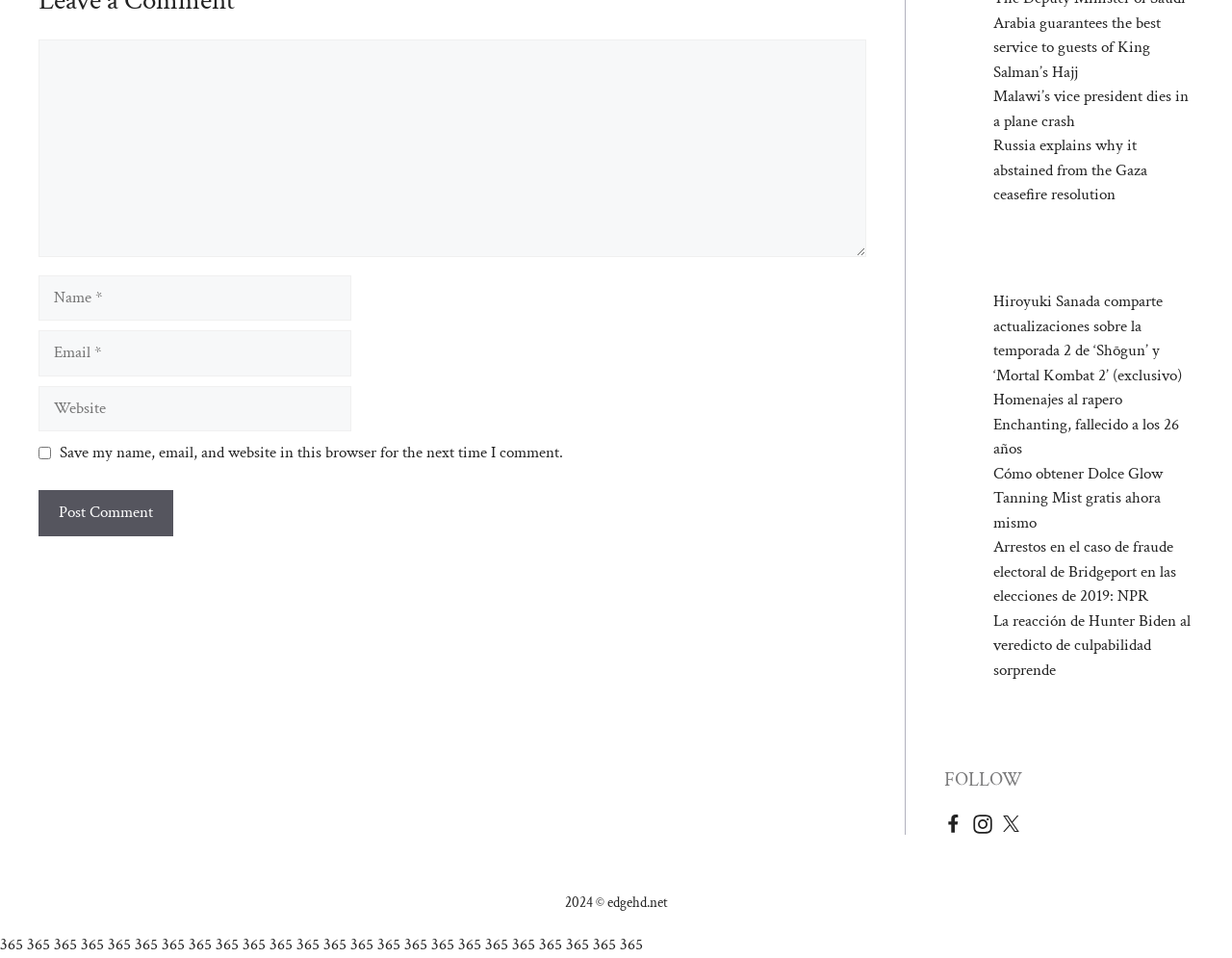What is the topic of the first link?
From the image, provide a succinct answer in one word or a short phrase.

Malawi's vice president